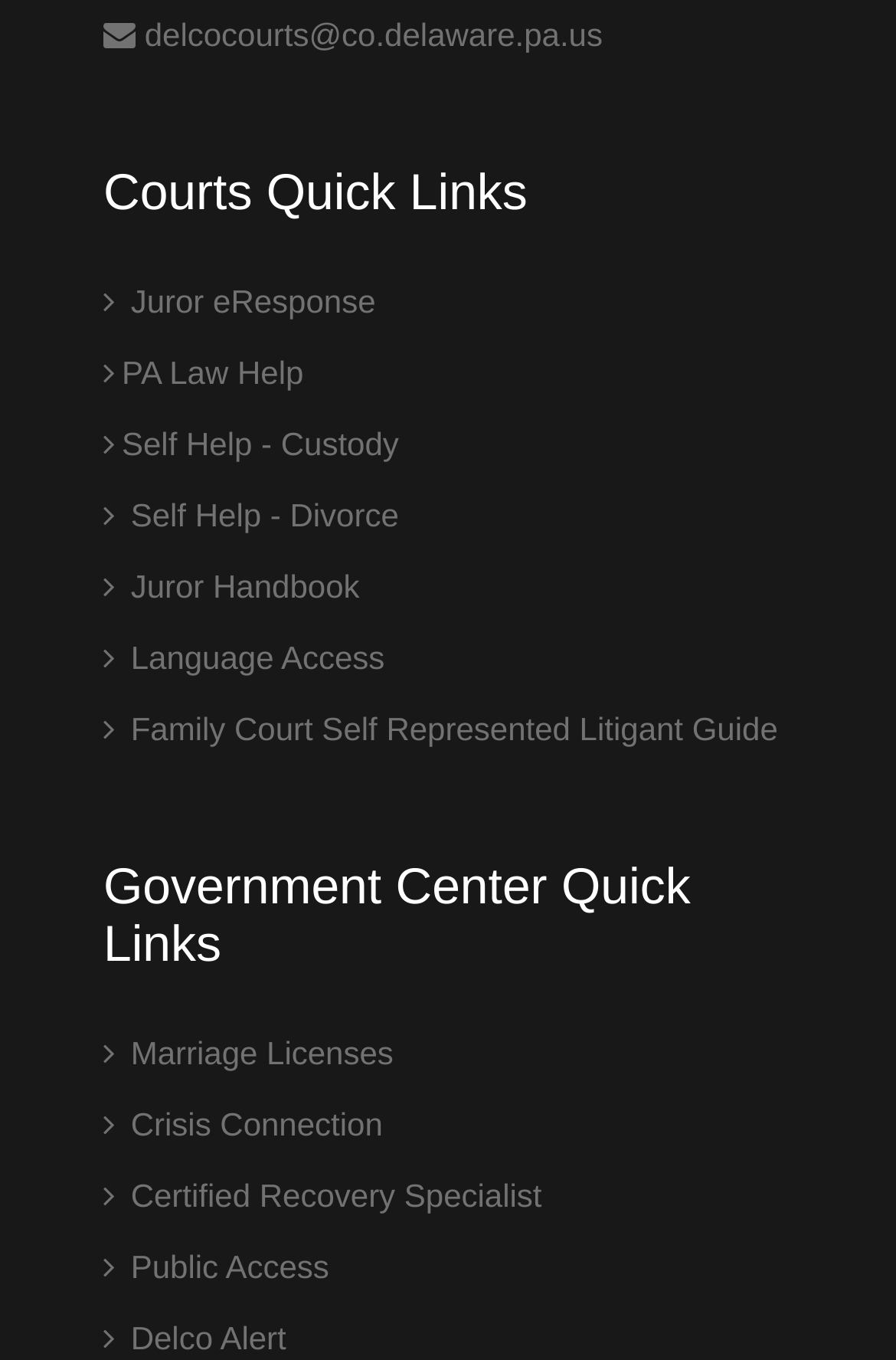What is the last link under Government Center Quick Links?
Using the screenshot, give a one-word or short phrase answer.

Delco Alert